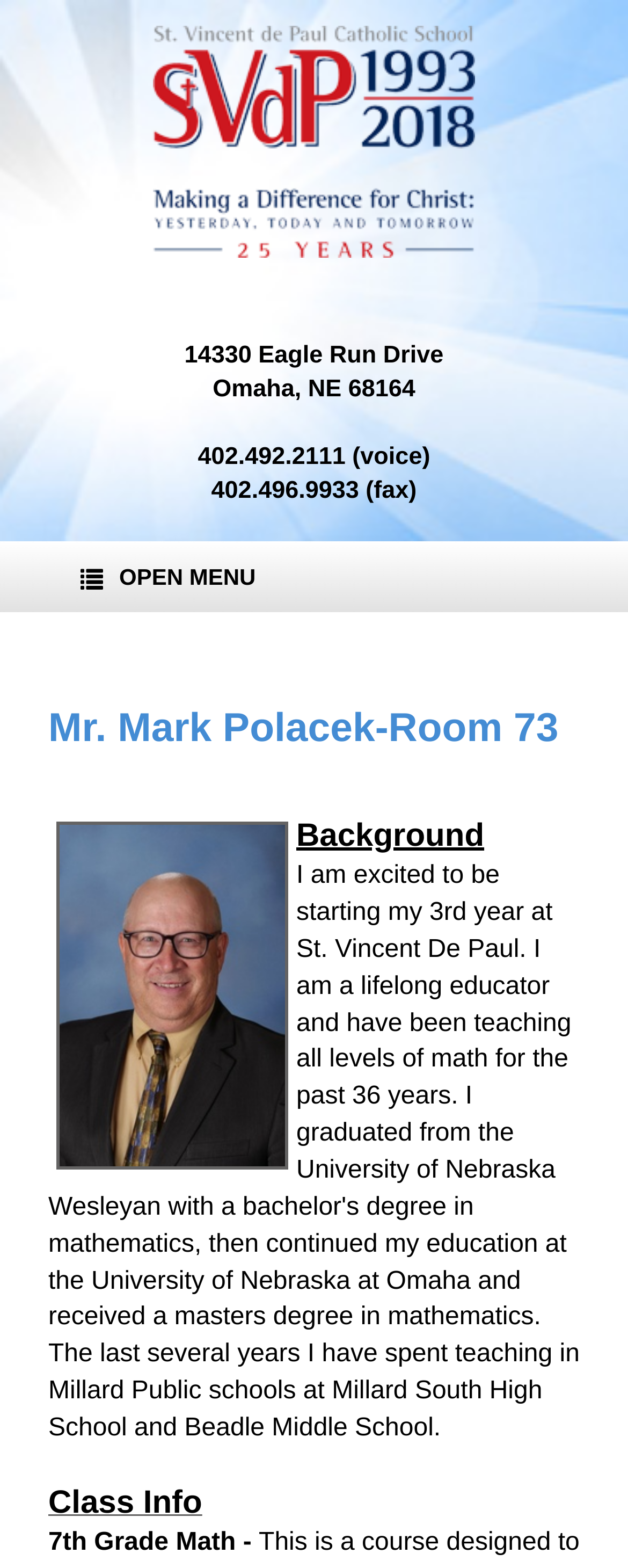What is the phone number for voice calls?
Please use the image to provide a one-word or short phrase answer.

402.492.2111